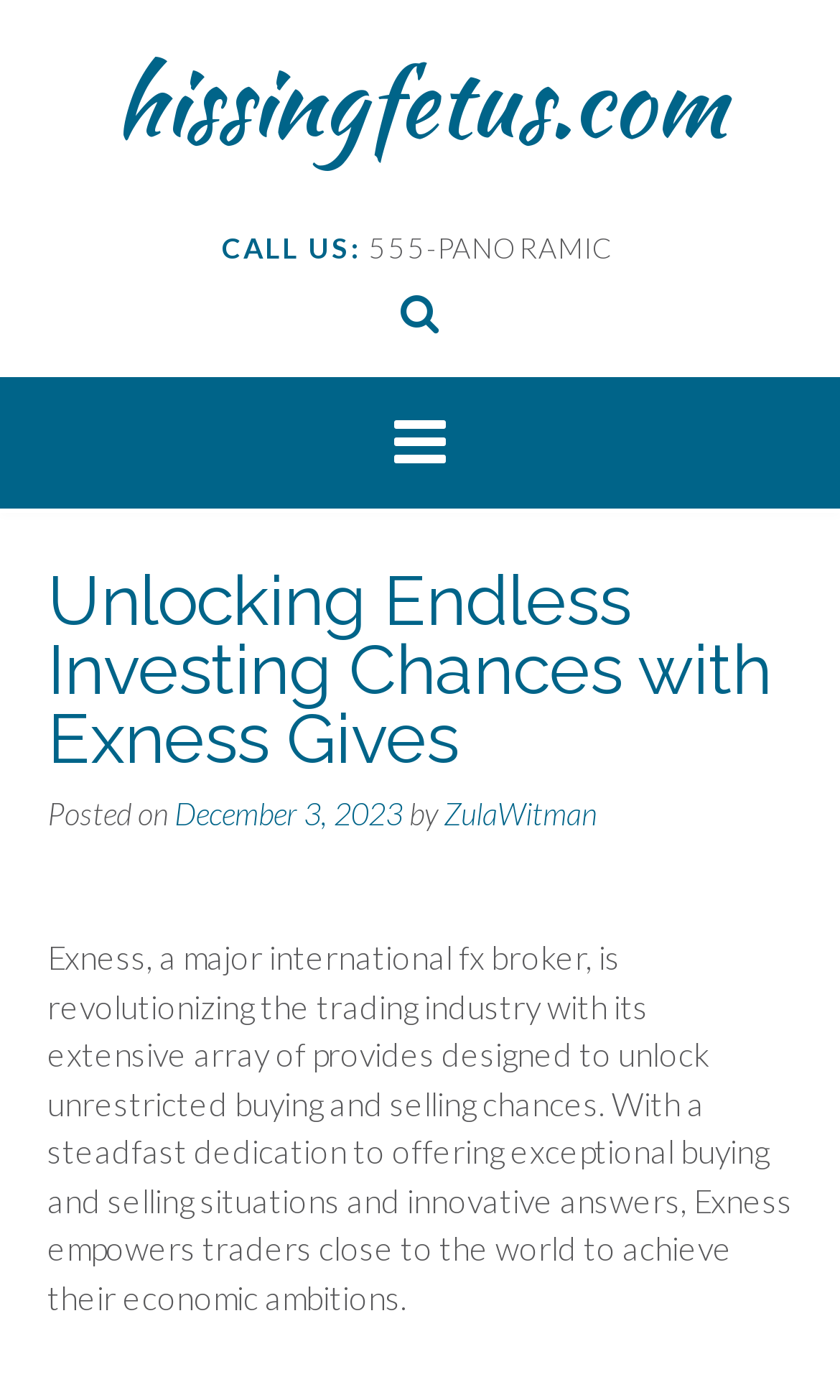Offer a meticulous caption that includes all visible features of the webpage.

The webpage is about Exness, a major international fx broker, and its role in revolutionizing the trading industry. At the top-left corner, there is a link to "Skip to content". Next to it, on the top-center, is a link to "hissingfetus.com". 

On the top-right side, there is a section with a "CALL US:" label, followed by a phone number "555-PANORAMIC". Below this section, there is a social media icon represented by a font awesome icon "\uf002".

The main content of the webpage is divided into two sections. The first section is a header with a title "Unlocking Endless Investing Chances with Exness Gives" and a subheading that includes the date "December 3, 2023" and the author "ZulaWitman". 

The second section is a paragraph of text that describes Exness and its services, stating that it provides an extensive array of features designed to unlock unrestricted buying and selling chances, and empowers traders to achieve their economic ambitions. This paragraph is located below the header section and spans the entire width of the webpage.